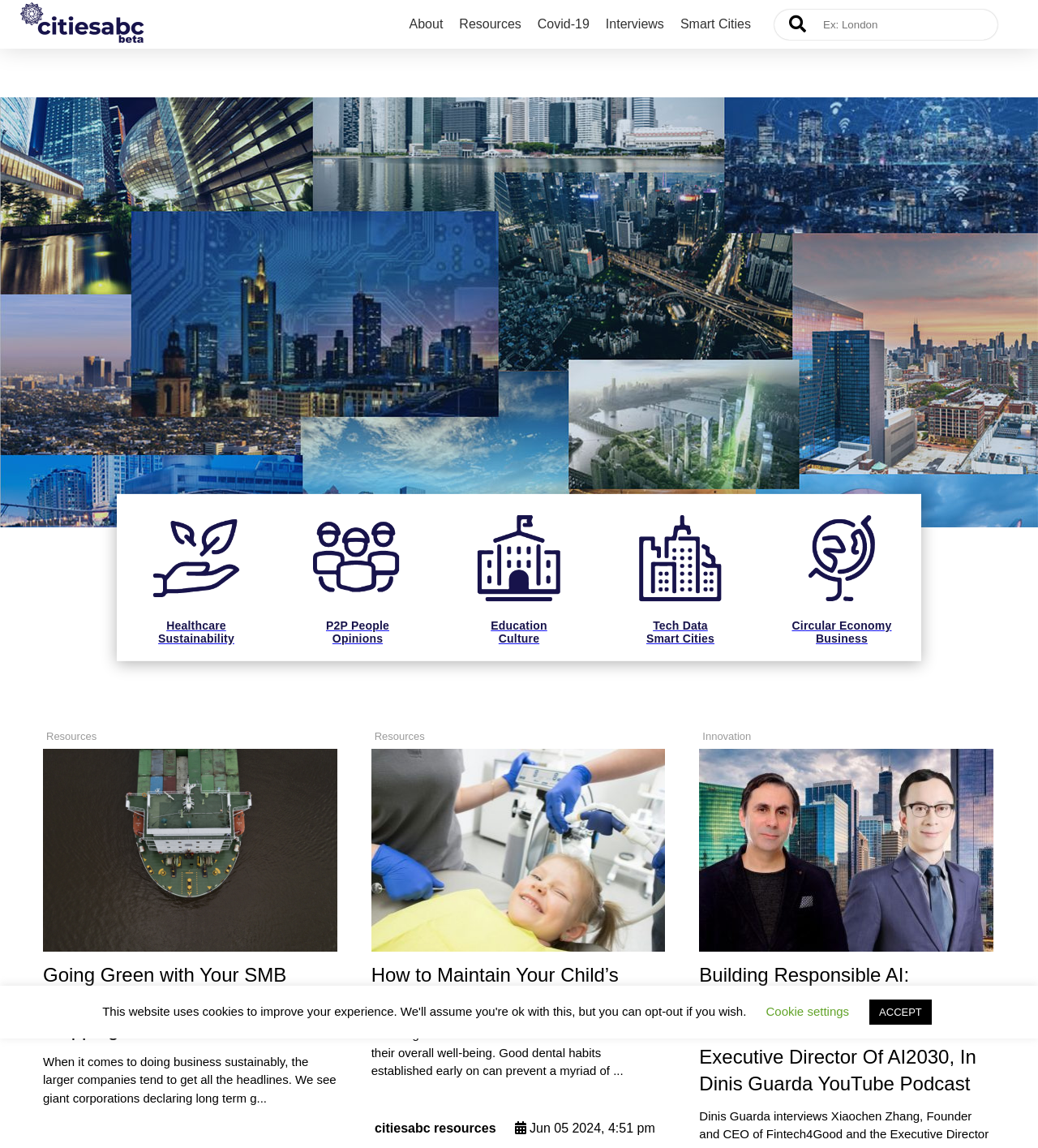Generate an in-depth caption that captures all aspects of the webpage.

The webpage is titled "Resources" and appears to be a collection of articles and links related to various topics. At the top, there are six links: "About", "Resources", "Covid-19", "Interviews", "Smart Cities", and an empty link. Below these links, there is a textbox with a placeholder text "Ex: London".

The main content of the page is divided into sections, each with a heading "Resources" and a background image "CitiesResource". The sections contain links to articles with titles such as "Going Green with Your SMB Supply Chain: Sustainable Shipping Solutions", "How to Maintain Your Child’s Dental Health", and "Building Responsible AI: Xiaochen Zhang, Founder And CEO Of Fintech4Good And Executive Director Of AI2030, In Dinis Guarda YouTube Podcast". Each article link has a corresponding image and a brief summary or excerpt.

There are five article links in total, with the first two having longer summaries that extend below the main content area. The articles are arranged in a vertical column, with the most recent one at the top, indicated by the date "Jun 05 2024, 4:51 pm". 

At the bottom of the page, there are two buttons: "Cookie settings" and "ACCEPT".